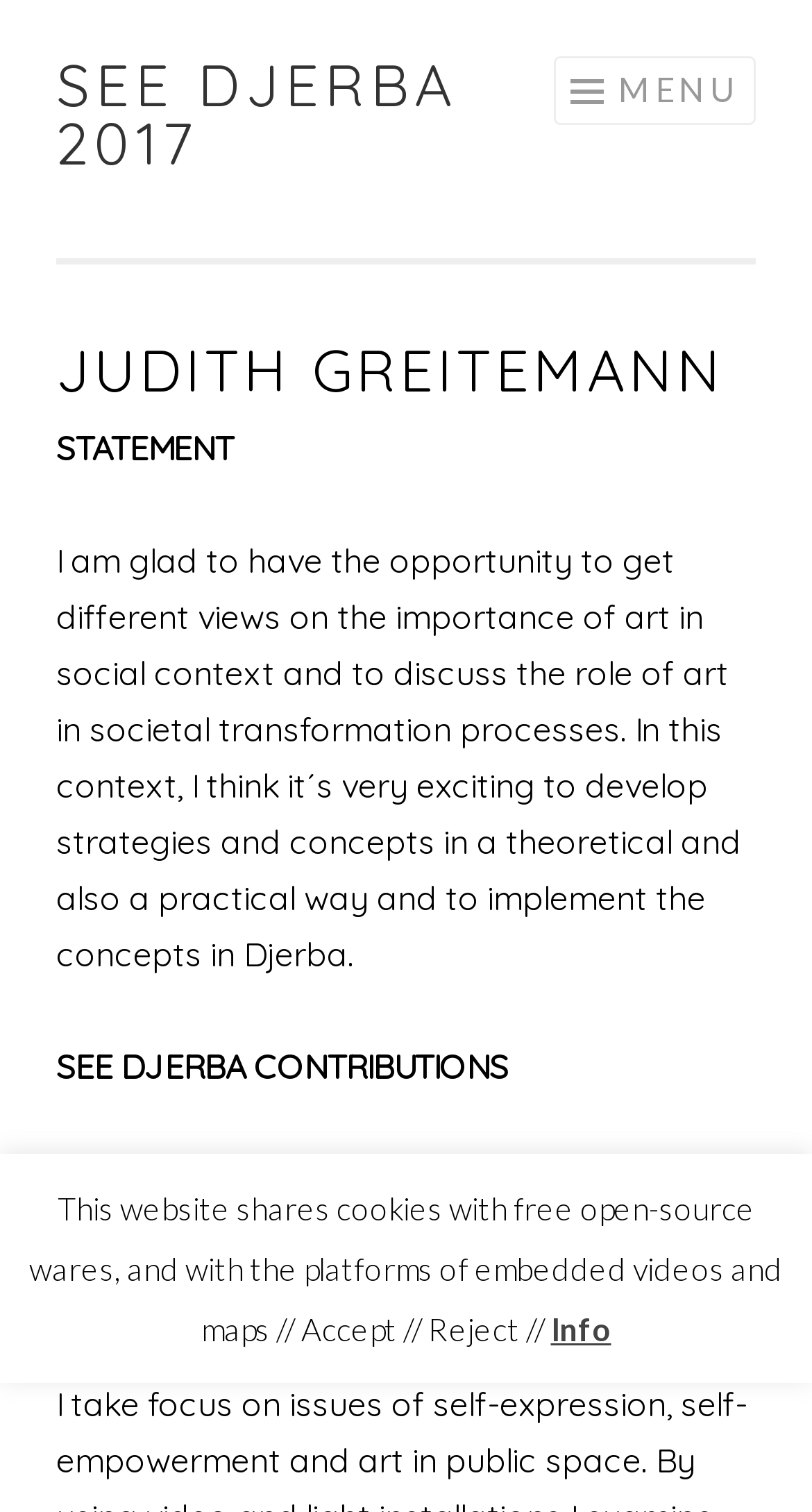What is the purpose of the button with the icon?
Look at the screenshot and respond with one word or a short phrase.

MENU